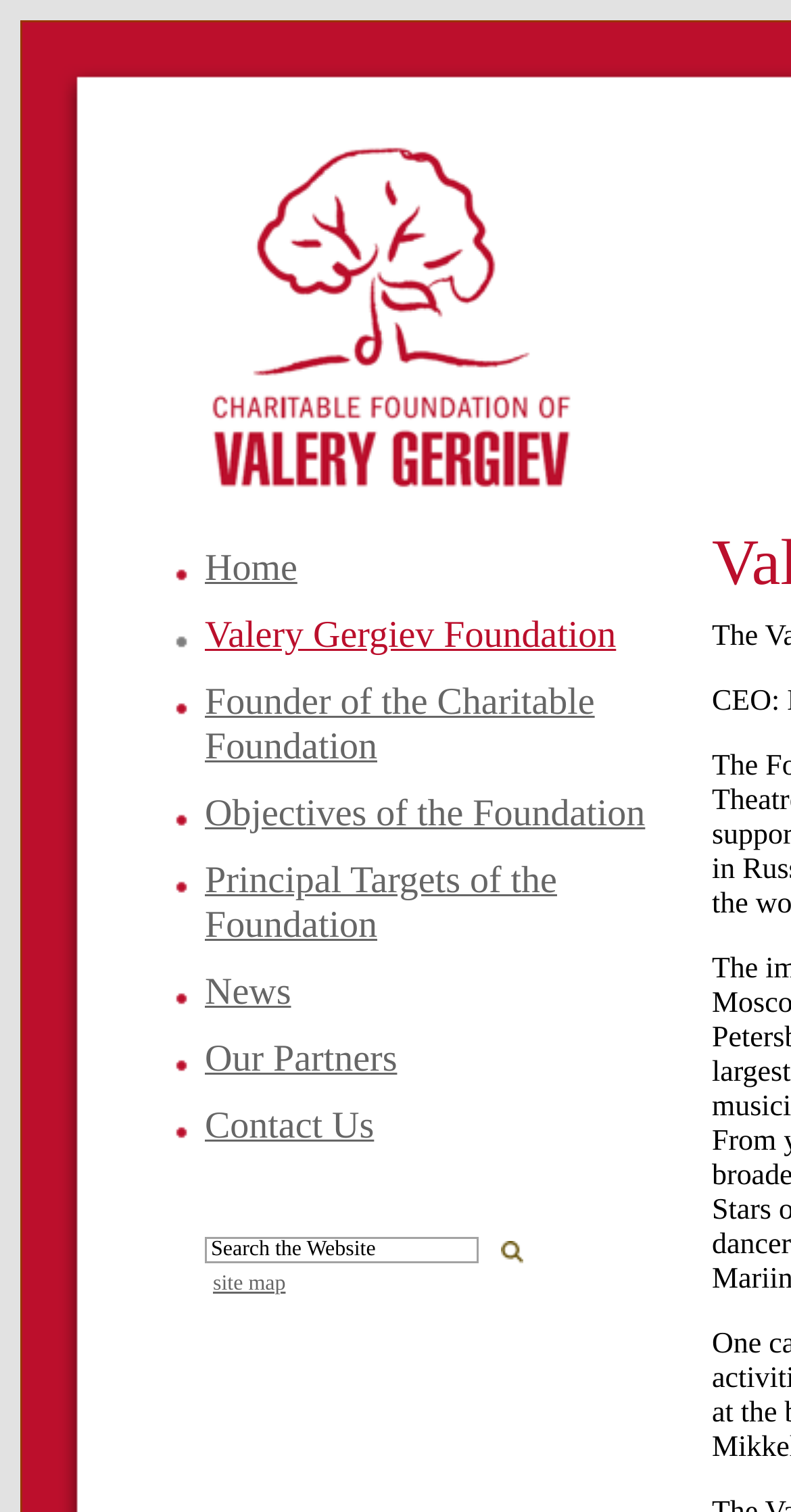Please identify the bounding box coordinates of the element that needs to be clicked to execute the following command: "Learn about the Founder of the Charitable Foundation". Provide the bounding box using four float numbers between 0 and 1, formatted as [left, top, right, bottom].

[0.213, 0.447, 0.862, 0.52]